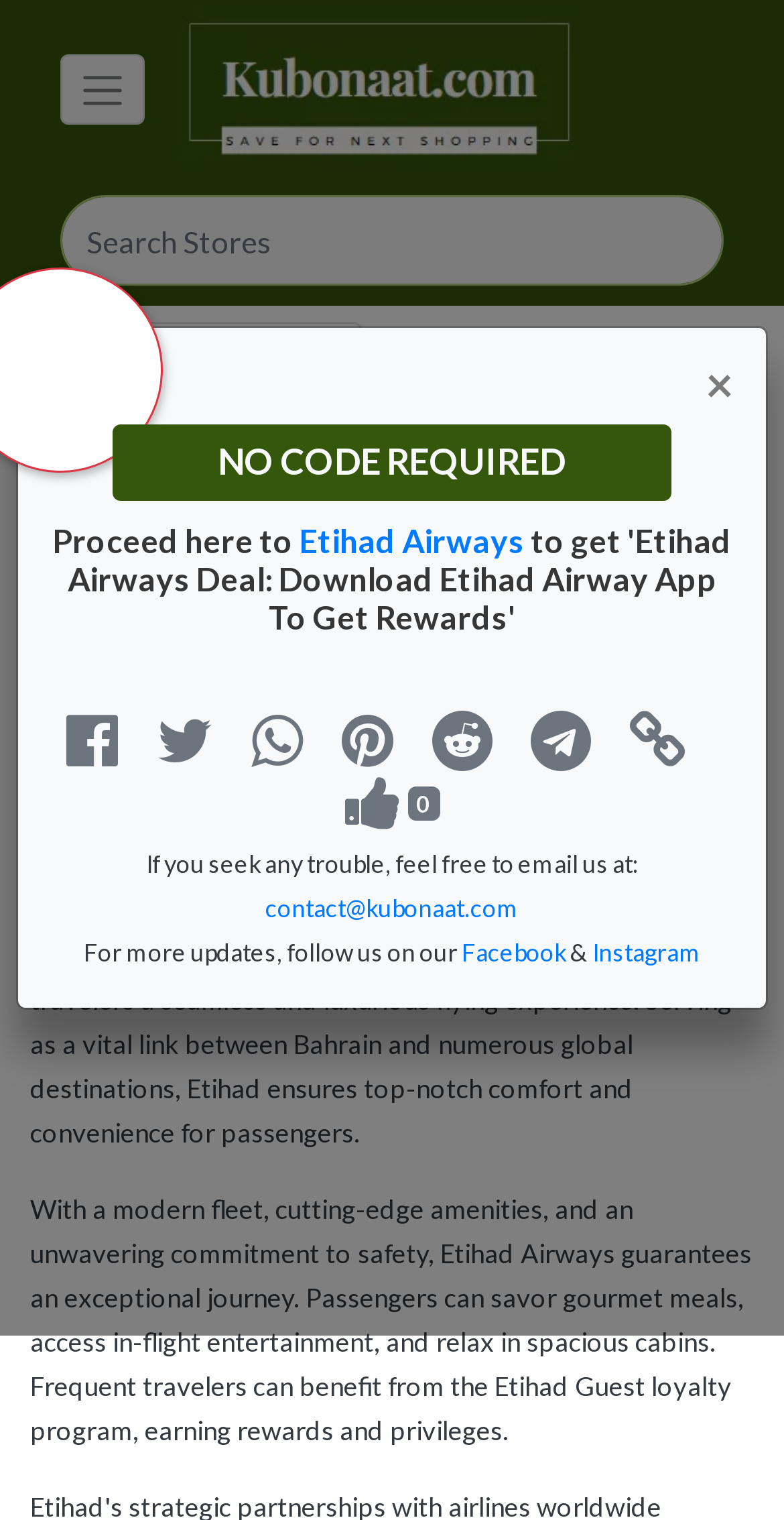Please use the details from the image to answer the following question comprehensively:
How many reviews are mentioned on this webpage?

I found the answer by looking at the subscript '( 310 reviews )' which is located near the 'Etihad Airways Coupons' link, indicating that the webpage has 310 reviews related to Etihad Airways coupons.